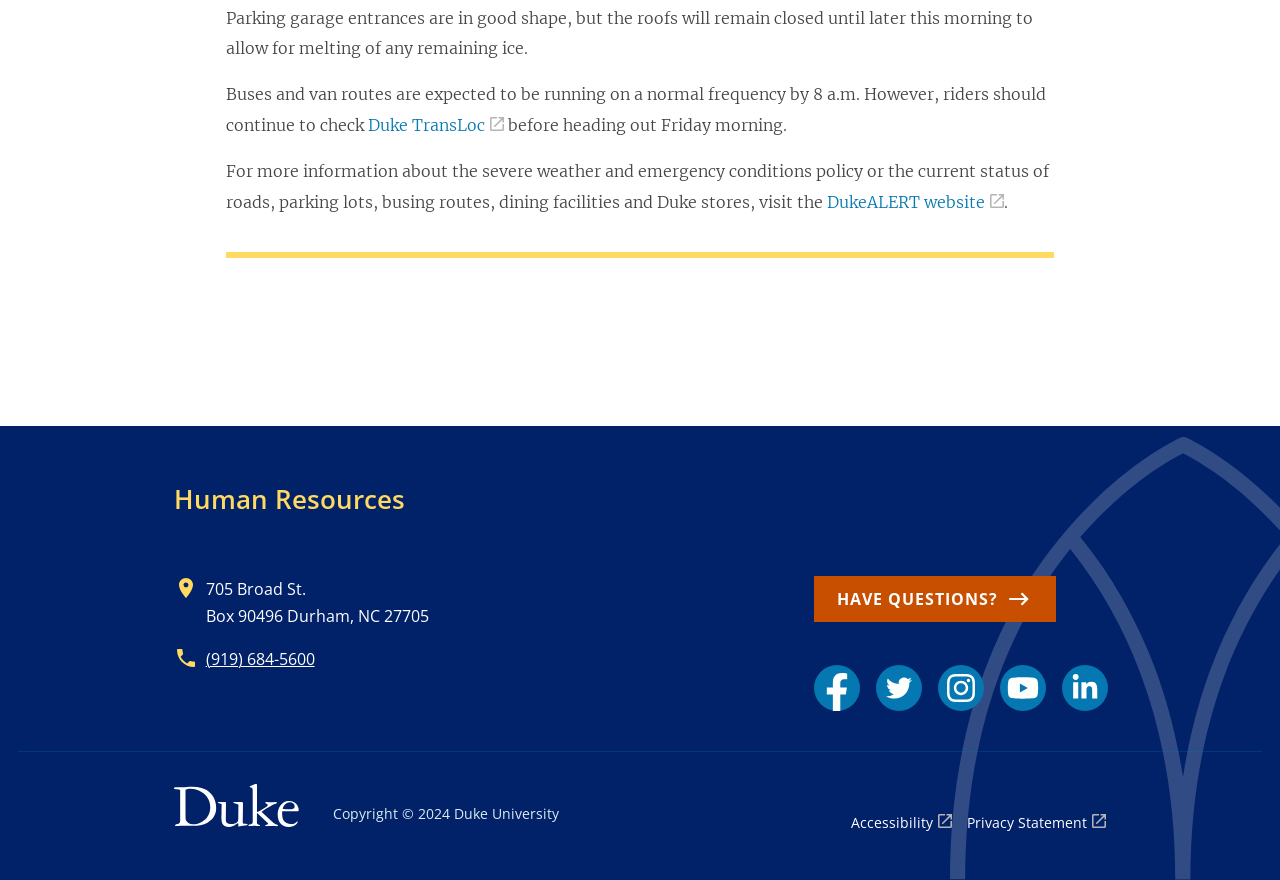Please identify the bounding box coordinates of the element I should click to complete this instruction: 'Check Duke TransLoc'. The coordinates should be given as four float numbers between 0 and 1, like this: [left, top, right, bottom].

[0.288, 0.13, 0.394, 0.153]